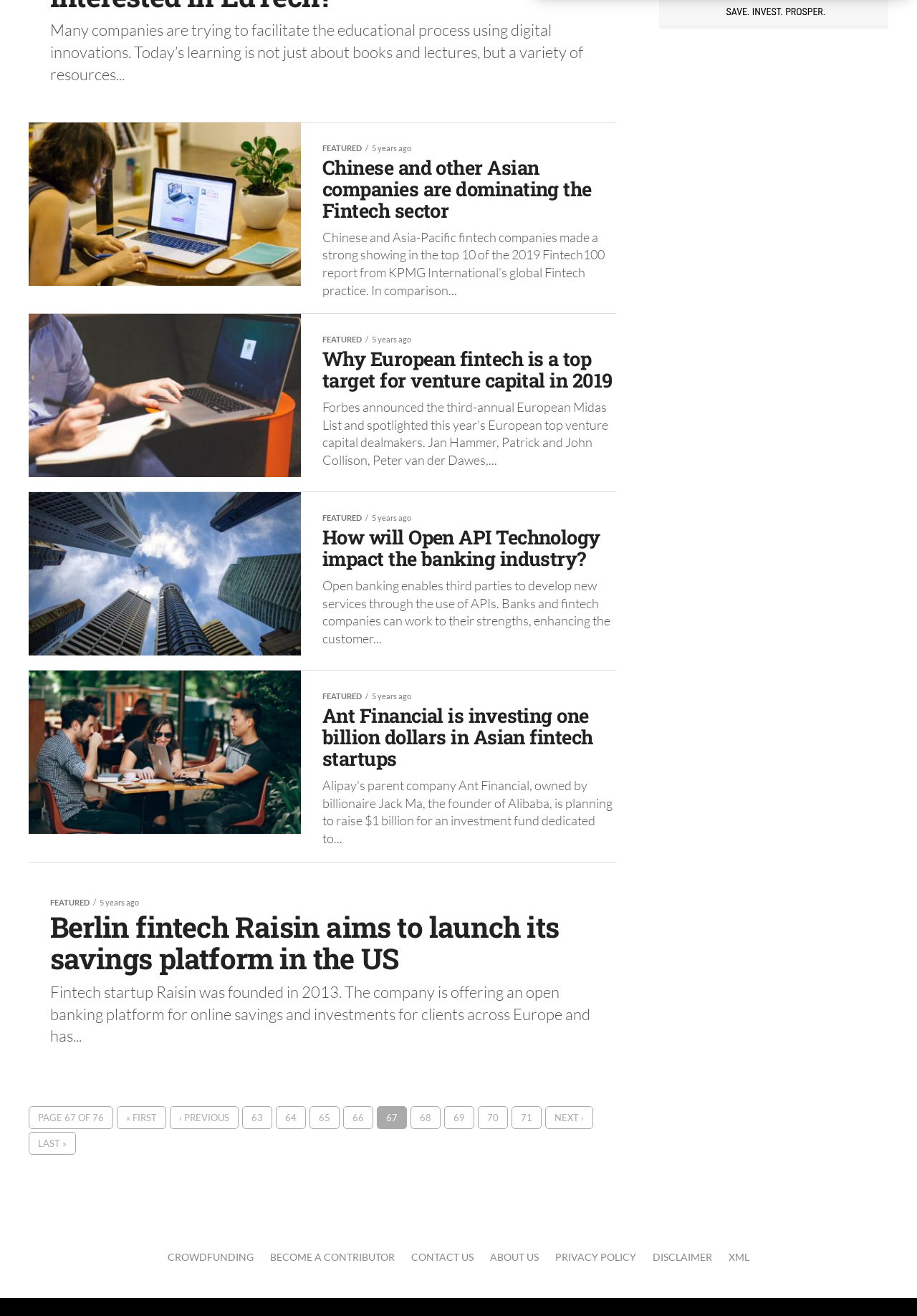What is the purpose of the links at the bottom of the page?
From the details in the image, provide a complete and detailed answer to the question.

The links at the bottom of the page, such as '« FIRST', '‹ PREVIOUS', 'NEXT ›', and 'LAST »', are for navigating between pages, suggesting that the purpose of these links is navigation.